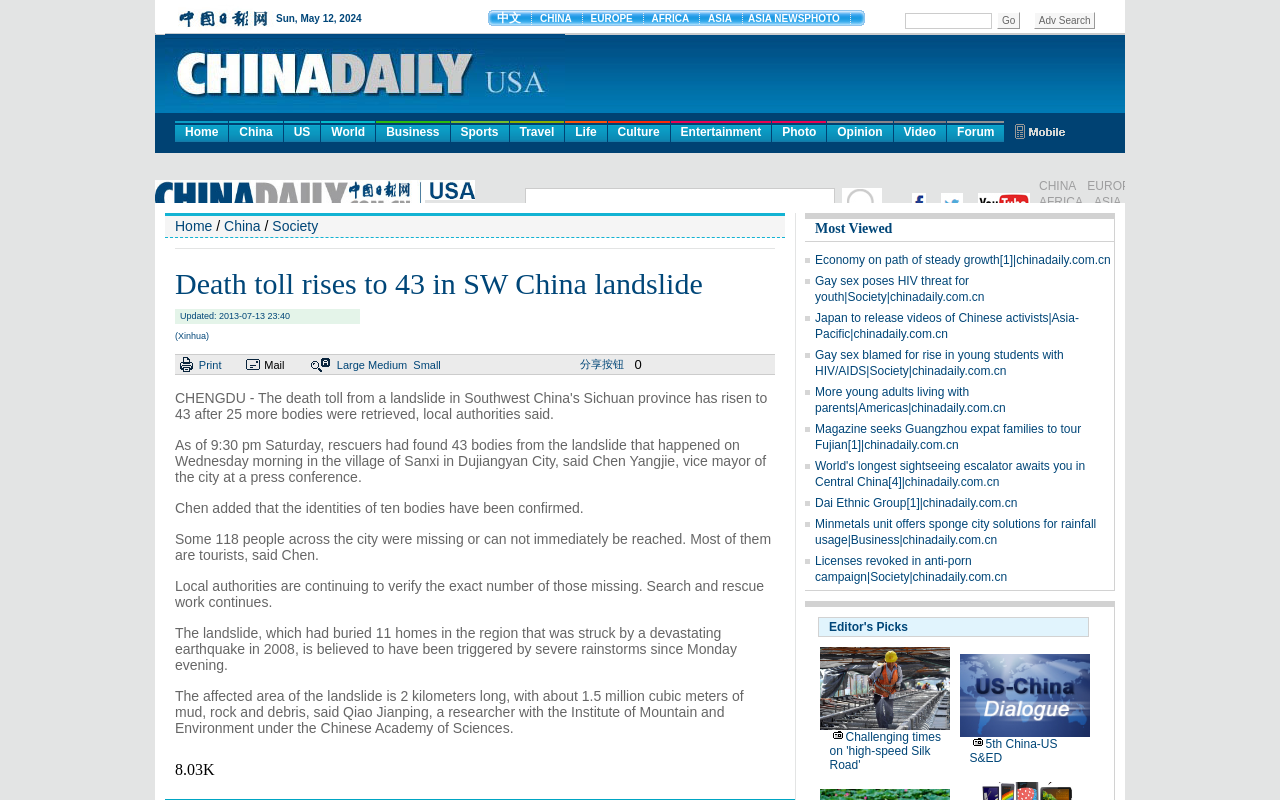How many people are missing or cannot be reached?
Please provide a comprehensive answer based on the contents of the image.

The answer can be found in the main article content, where it is stated that 'Some 118 people across the city were missing or can not immediately be reached.'